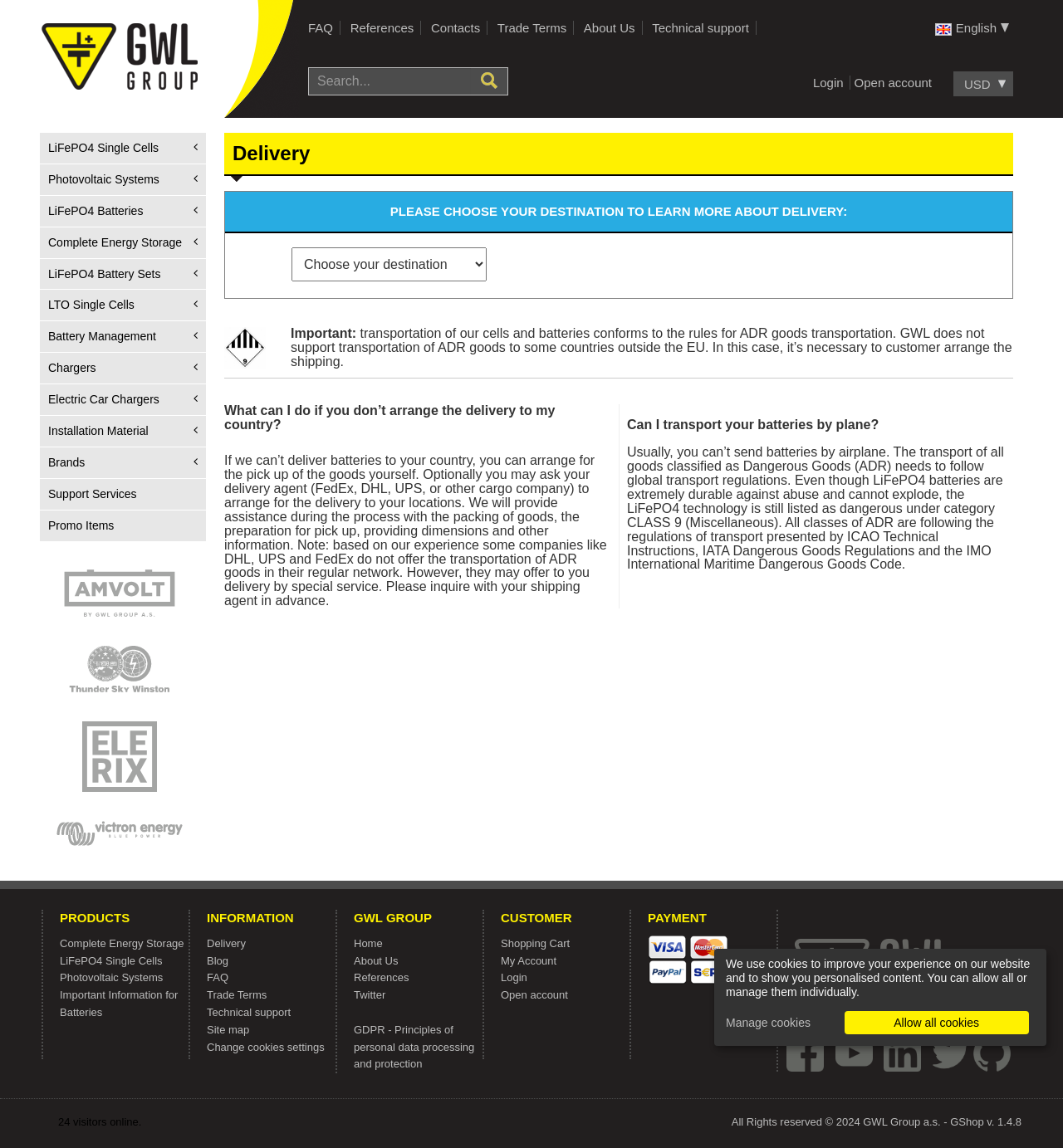Using the description: "Important Information for Batteries", identify the bounding box of the corresponding UI element in the screenshot.

[0.056, 0.861, 0.167, 0.887]